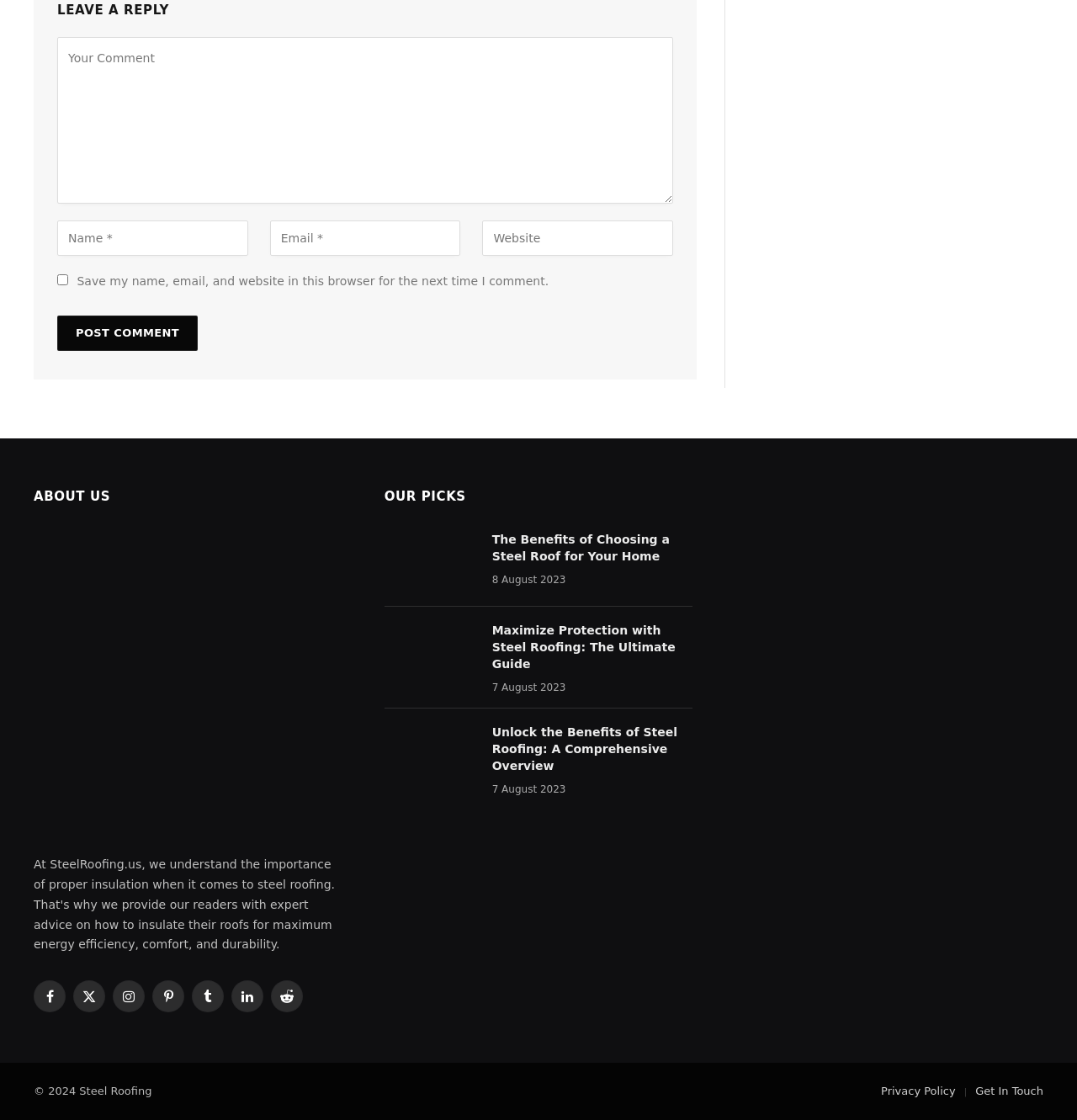What is the purpose of the checkbox below the 'Email *' textbox? Based on the image, give a response in one word or a short phrase.

Save comment information